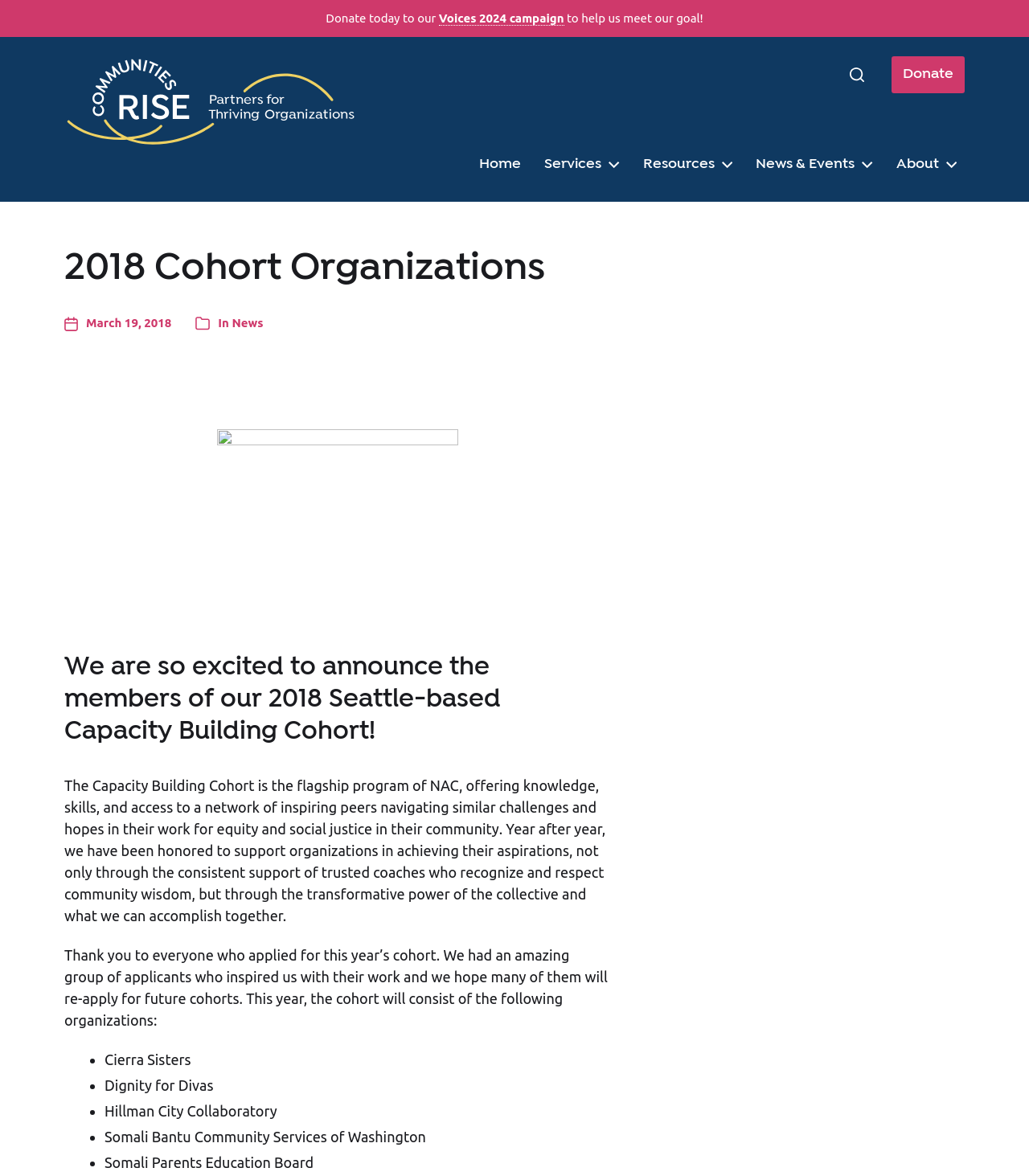Give the bounding box coordinates for the element described by: "Voices 2024 campaign".

[0.426, 0.01, 0.548, 0.022]